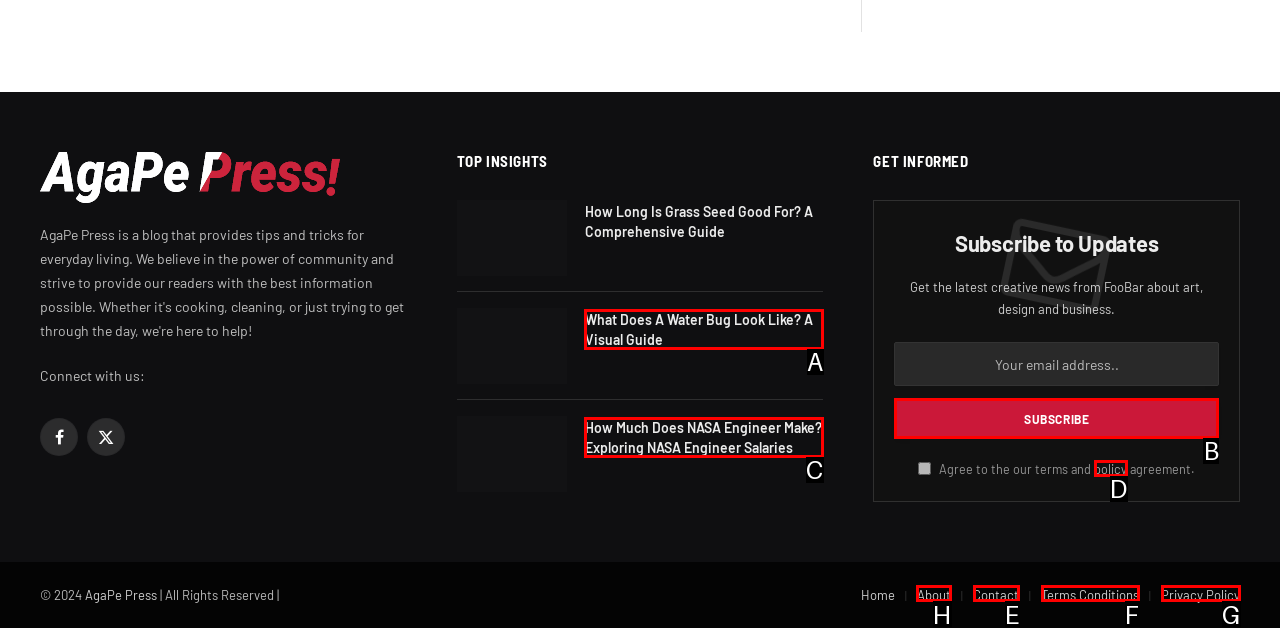Select the option I need to click to accomplish this task: Go to the About page
Provide the letter of the selected choice from the given options.

H